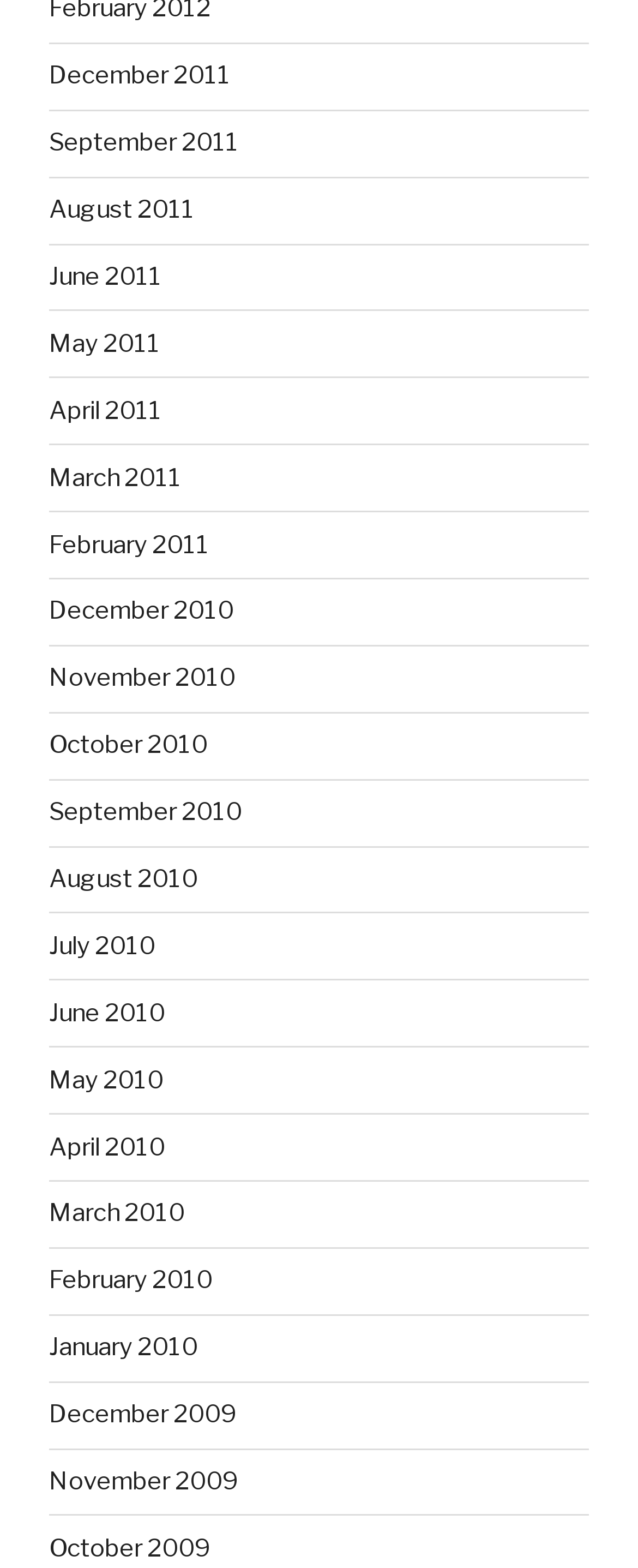Please find the bounding box coordinates of the element that must be clicked to perform the given instruction: "browse August 2011 posts". The coordinates should be four float numbers from 0 to 1, i.e., [left, top, right, bottom].

[0.077, 0.124, 0.305, 0.143]